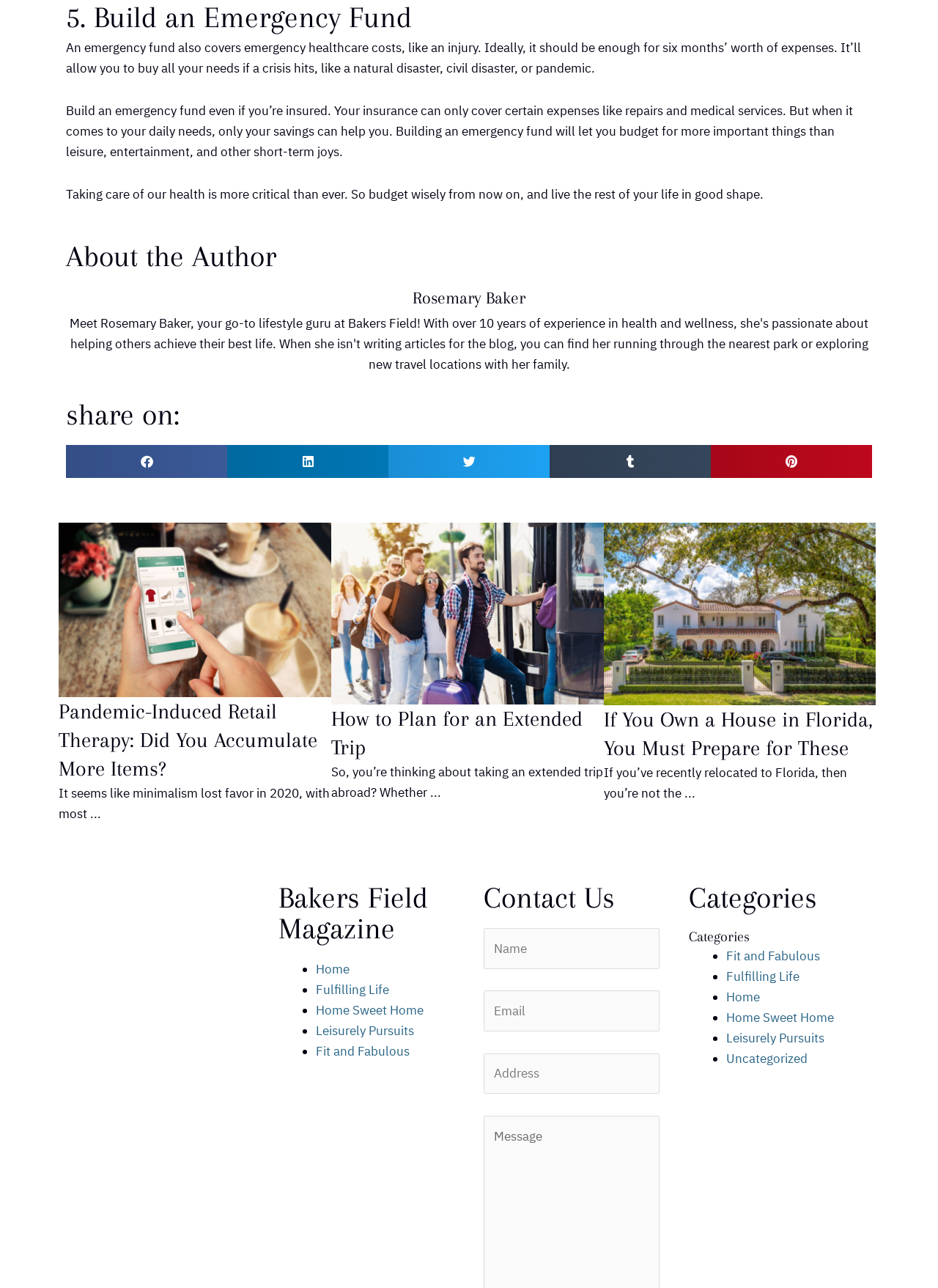Identify the bounding box of the UI component described as: "Fulfilling Life".

[0.337, 0.762, 0.415, 0.775]